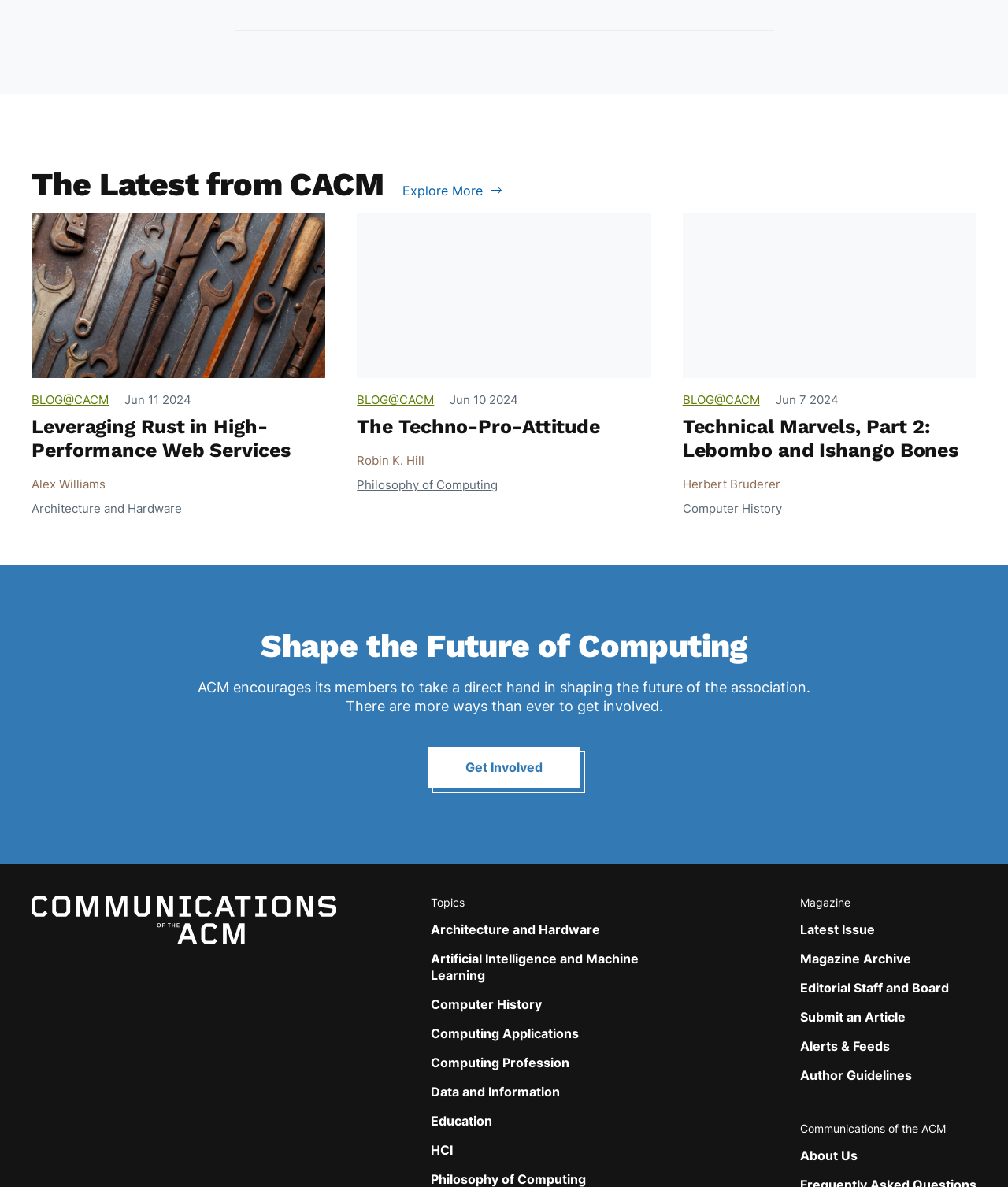Answer the question using only a single word or phrase: 
How many articles are on this webpage?

3